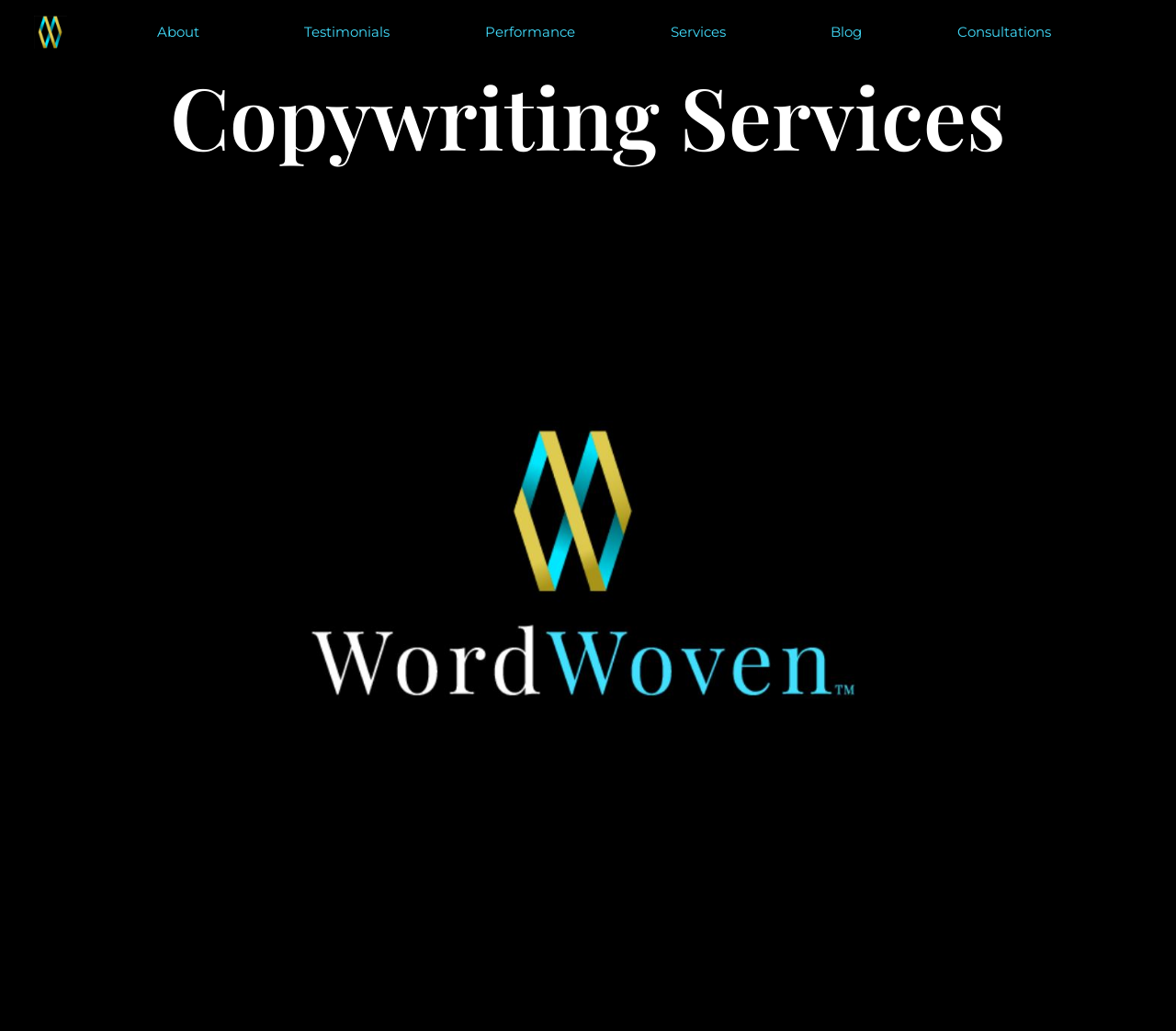Predict the bounding box of the UI element that fits this description: "alt="WordWoven Marketing Services"".

[0.01, 0.015, 0.076, 0.047]